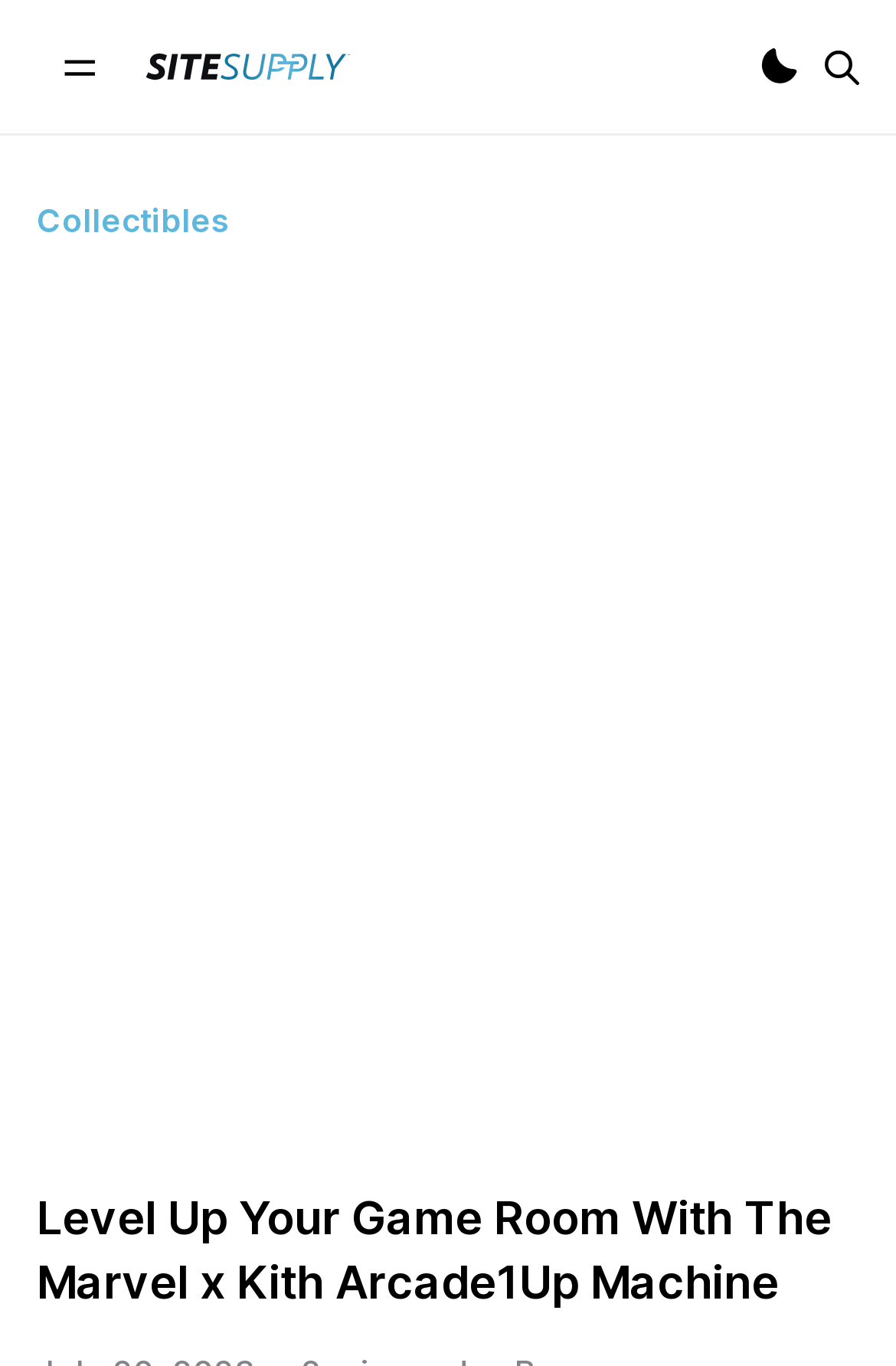Please predict the bounding box coordinates (top-left x, top-left y, bottom-right x, bottom-right y) for the UI element in the screenshot that fits the description: aria-label="Search"

[0.921, 0.036, 0.959, 0.061]